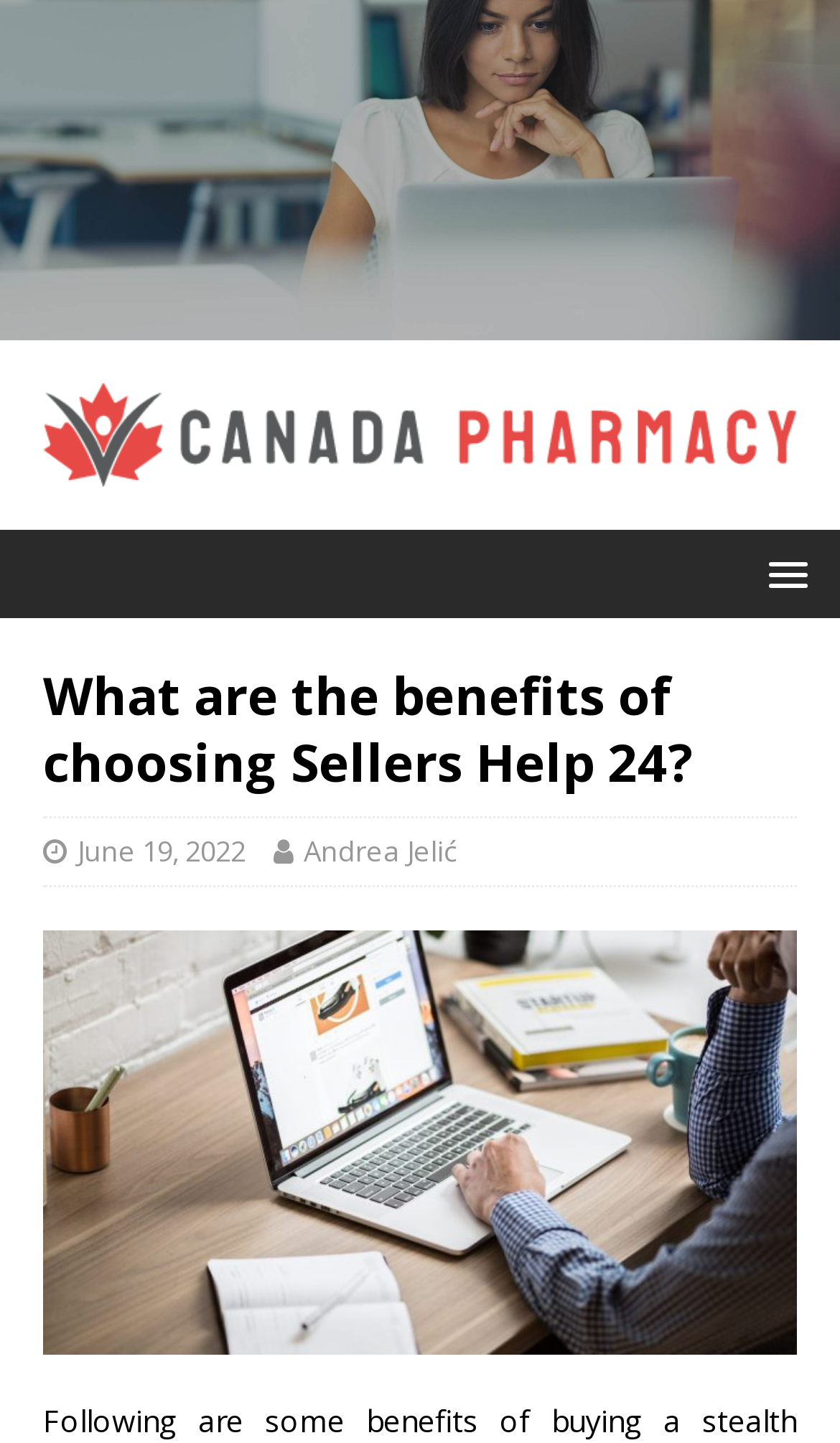Please answer the following question using a single word or phrase: 
How many links are there in the top section?

2